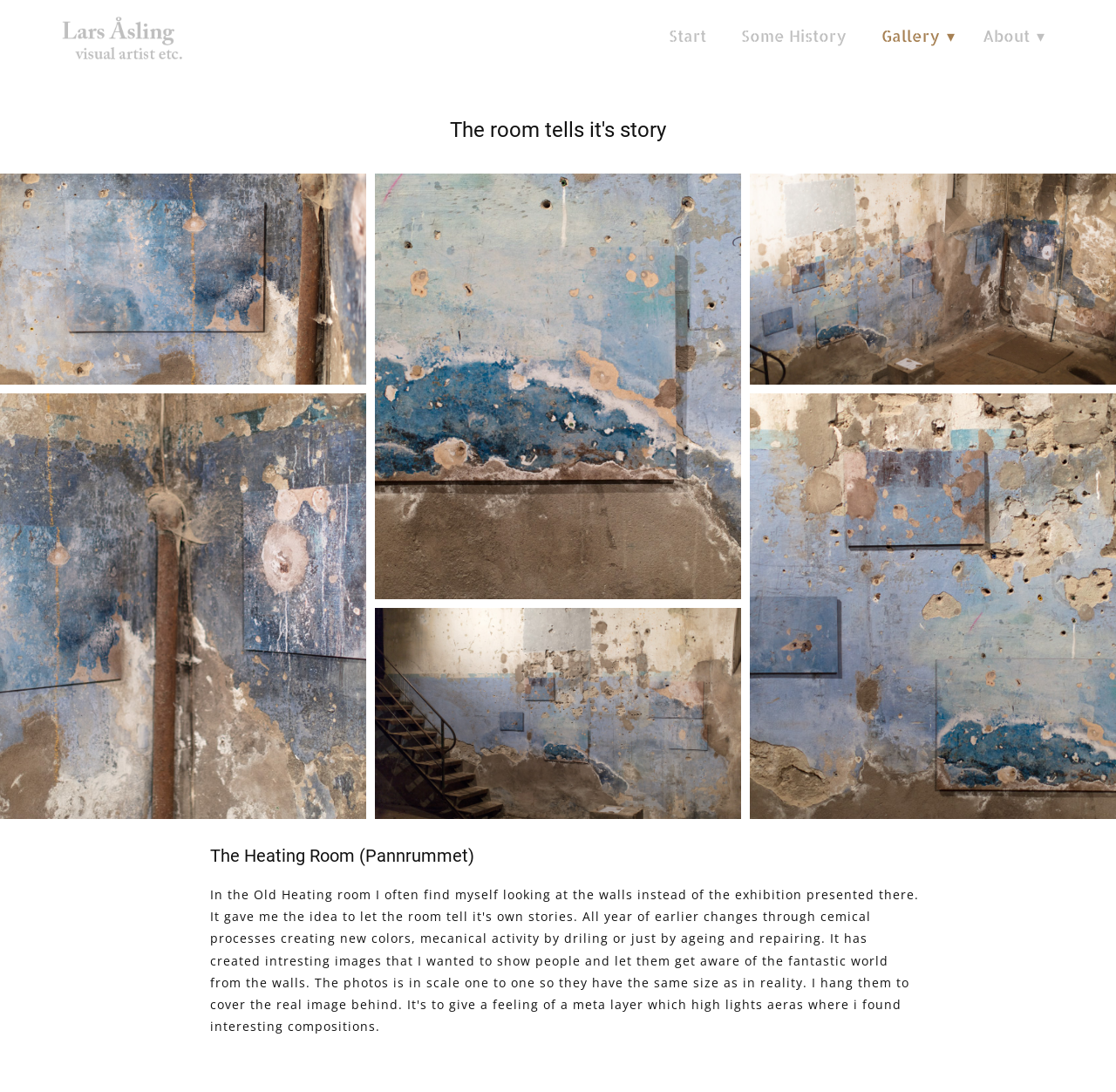Please use the details from the image to answer the following question comprehensively:
What is the position of the image on the webpage?

By examining the bounding box coordinates of the image, I found that it is located at [0.055, 0.01, 0.169, 0.069] which indicates that it is positioned at the top-left corner of the webpage.